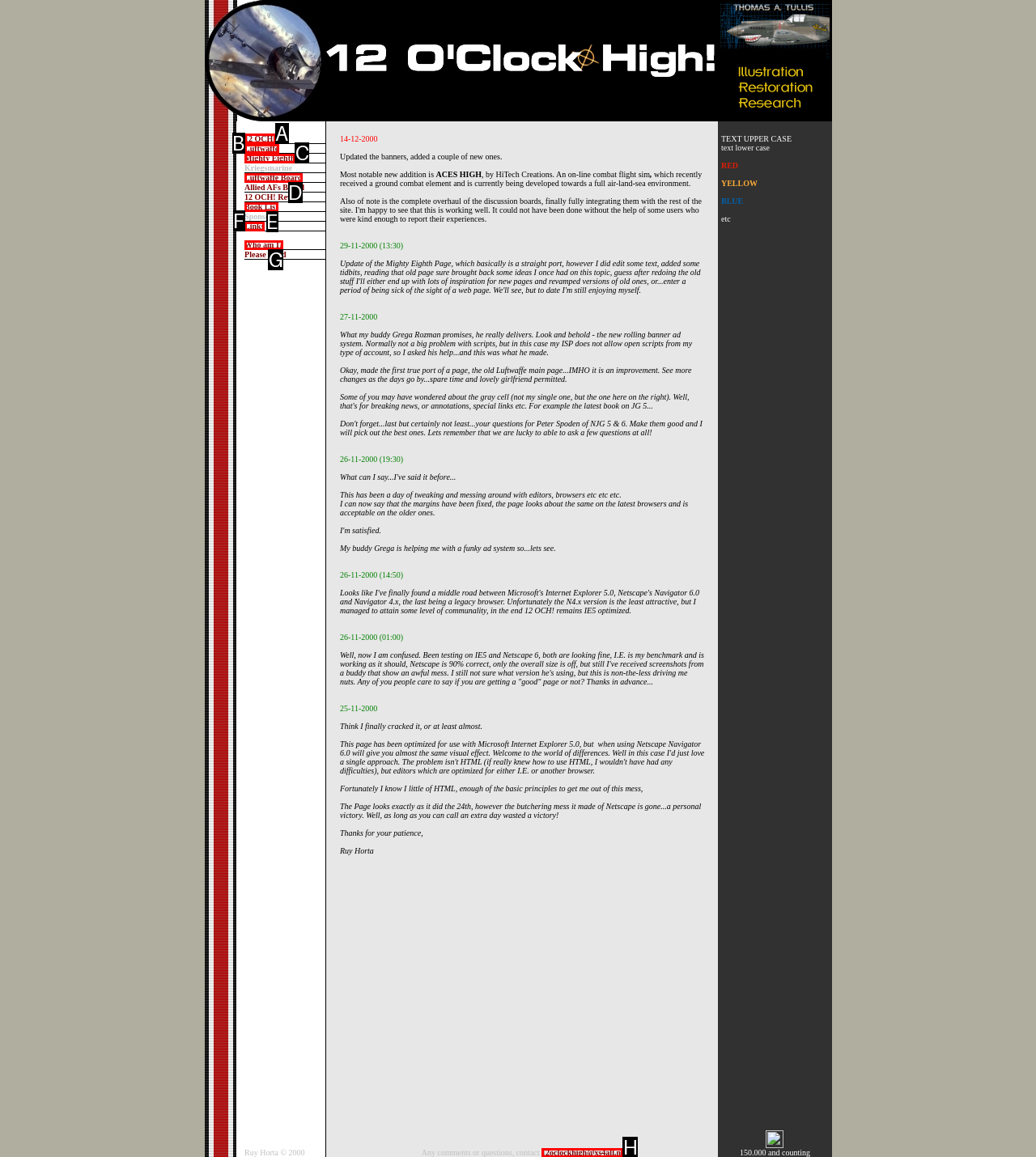What option should you select to complete this task: Click on the '12 OCH!' link? Indicate your answer by providing the letter only.

A